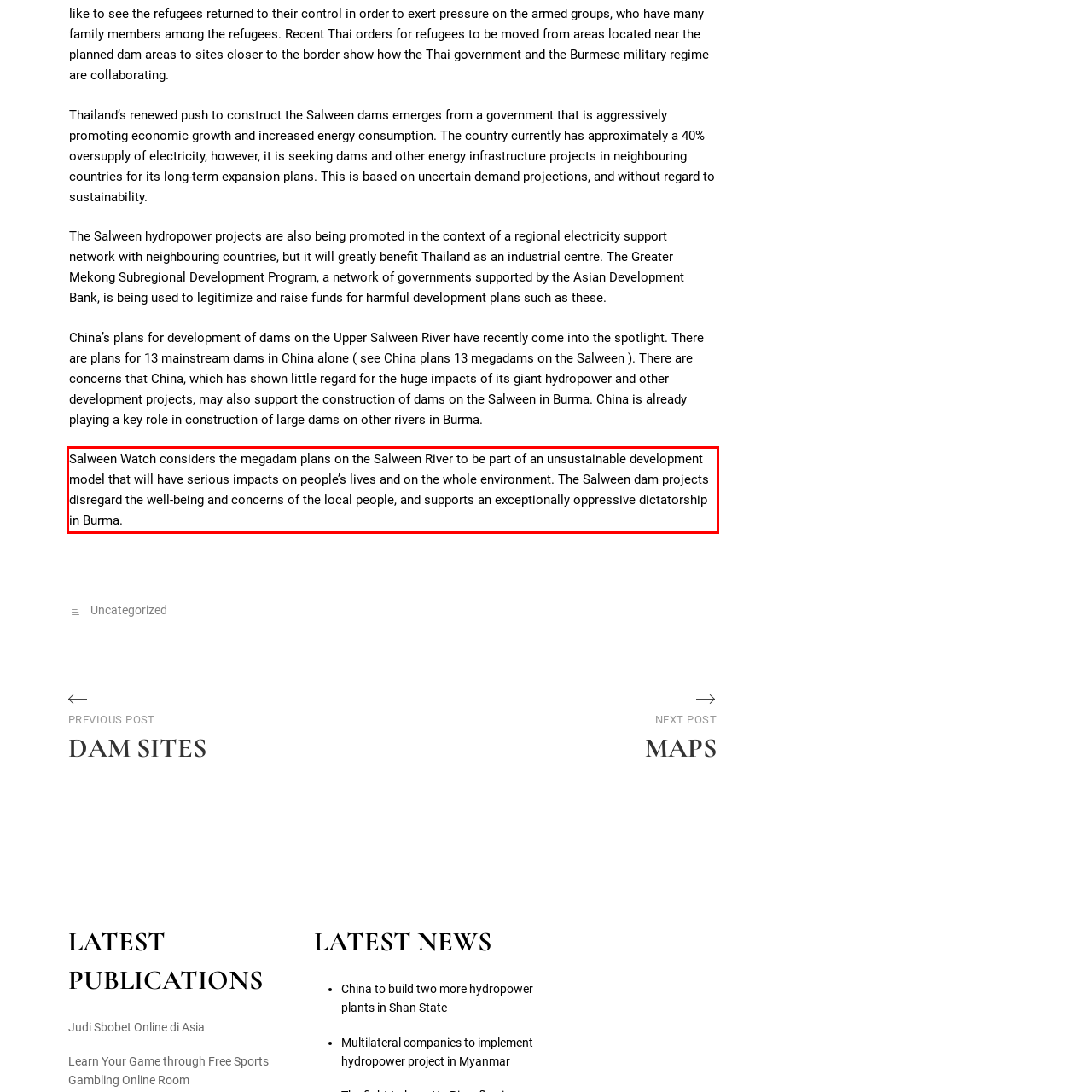You are presented with a webpage screenshot featuring a red bounding box. Perform OCR on the text inside the red bounding box and extract the content.

Salween Watch considers the megadam plans on the Salween River to be part of an unsustainable development model that will have serious impacts on people’s lives and on the whole environment. The Salween dam projects disregard the well-being and concerns of the local people, and supports an exceptionally oppressive dictatorship in Burma.